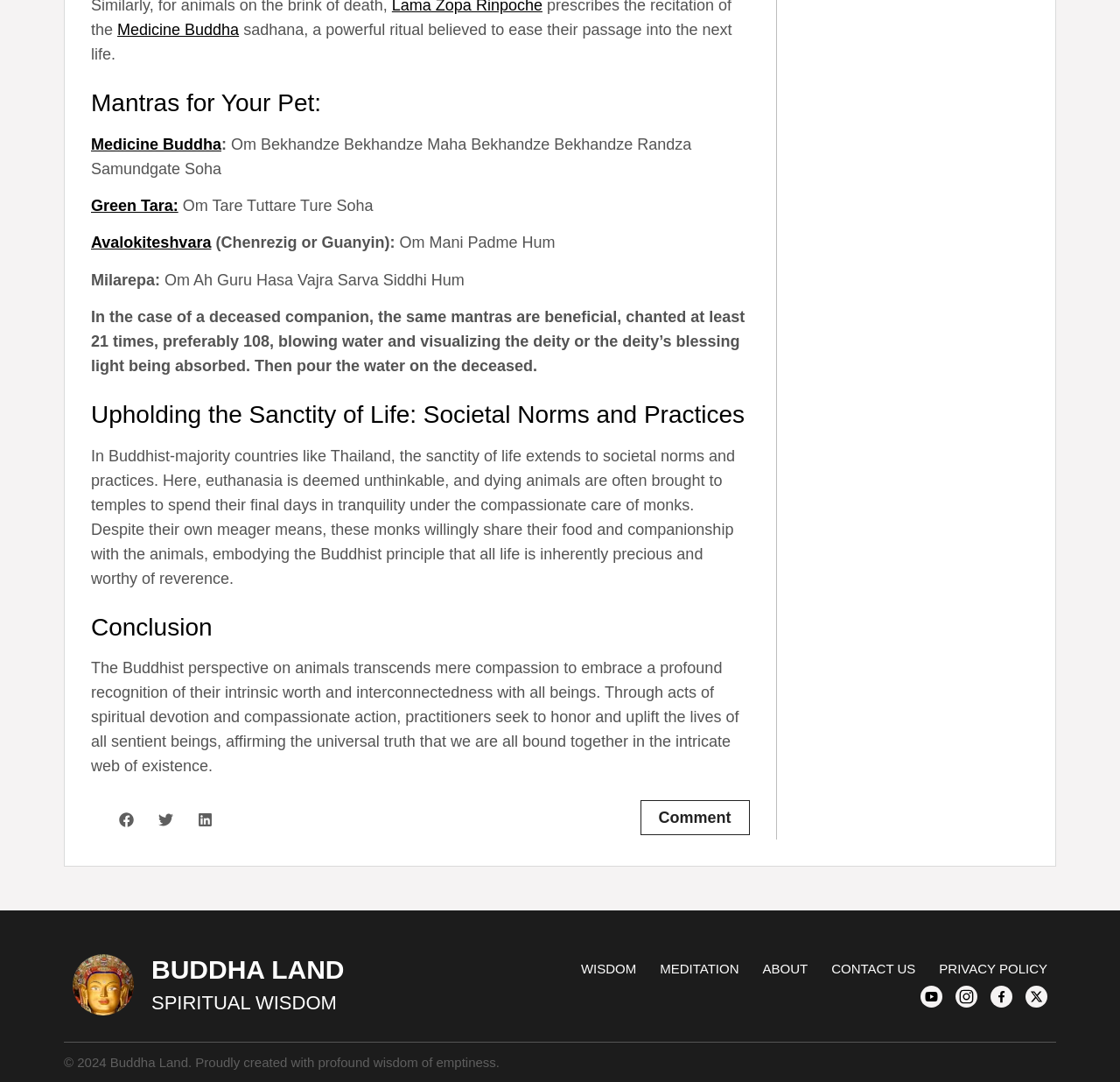Identify the bounding box coordinates for the UI element described by the following text: "aria-label="Share on twitter"". Provide the coordinates as four float numbers between 0 and 1, in the format [left, top, right, bottom].

[0.13, 0.739, 0.166, 0.776]